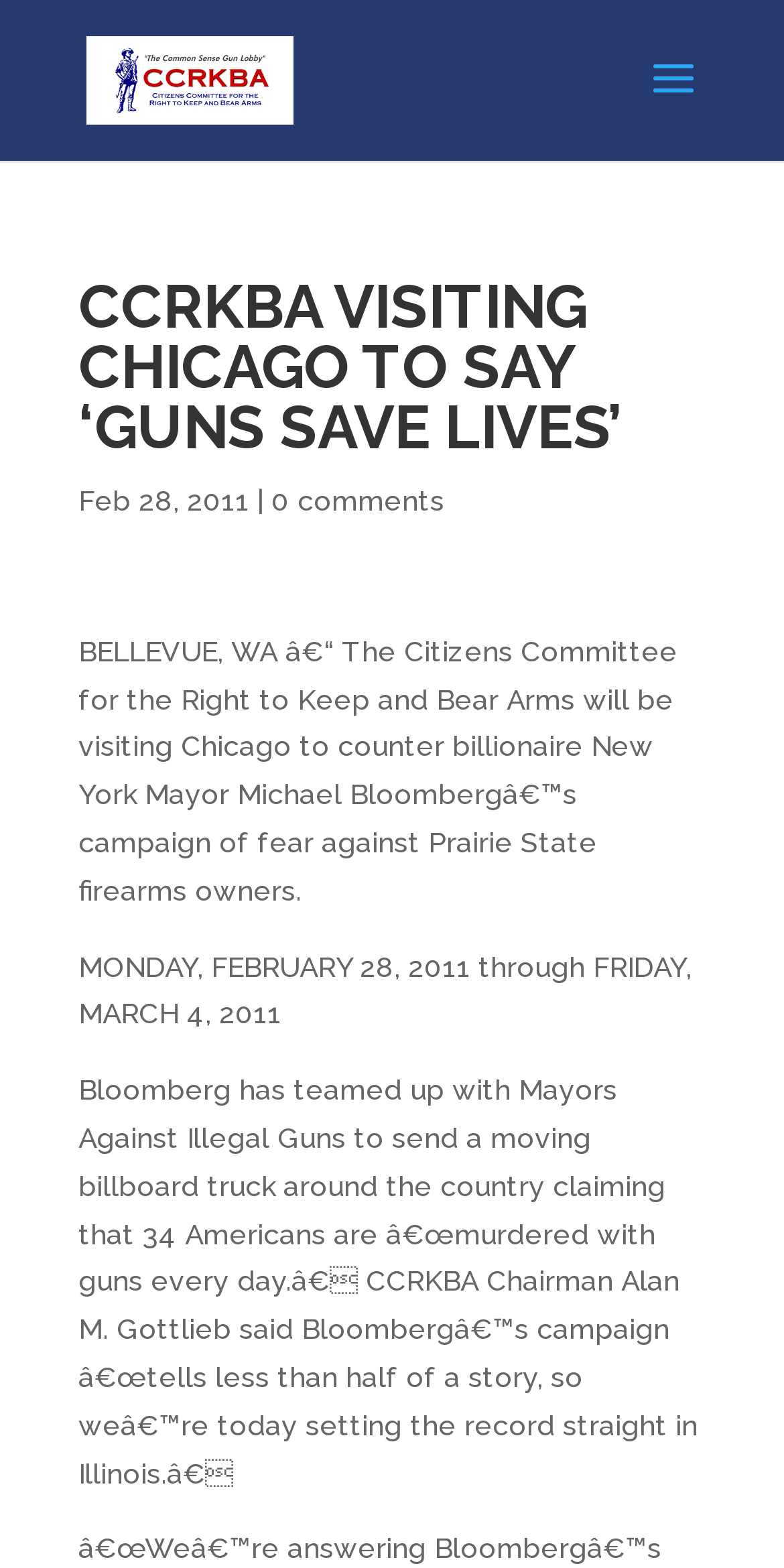Please respond in a single word or phrase: 
What is the duration of the event mentioned in the article?

MONDAY, FEBRUARY 28, 2011 through FRIDAY, MARCH 4, 2011